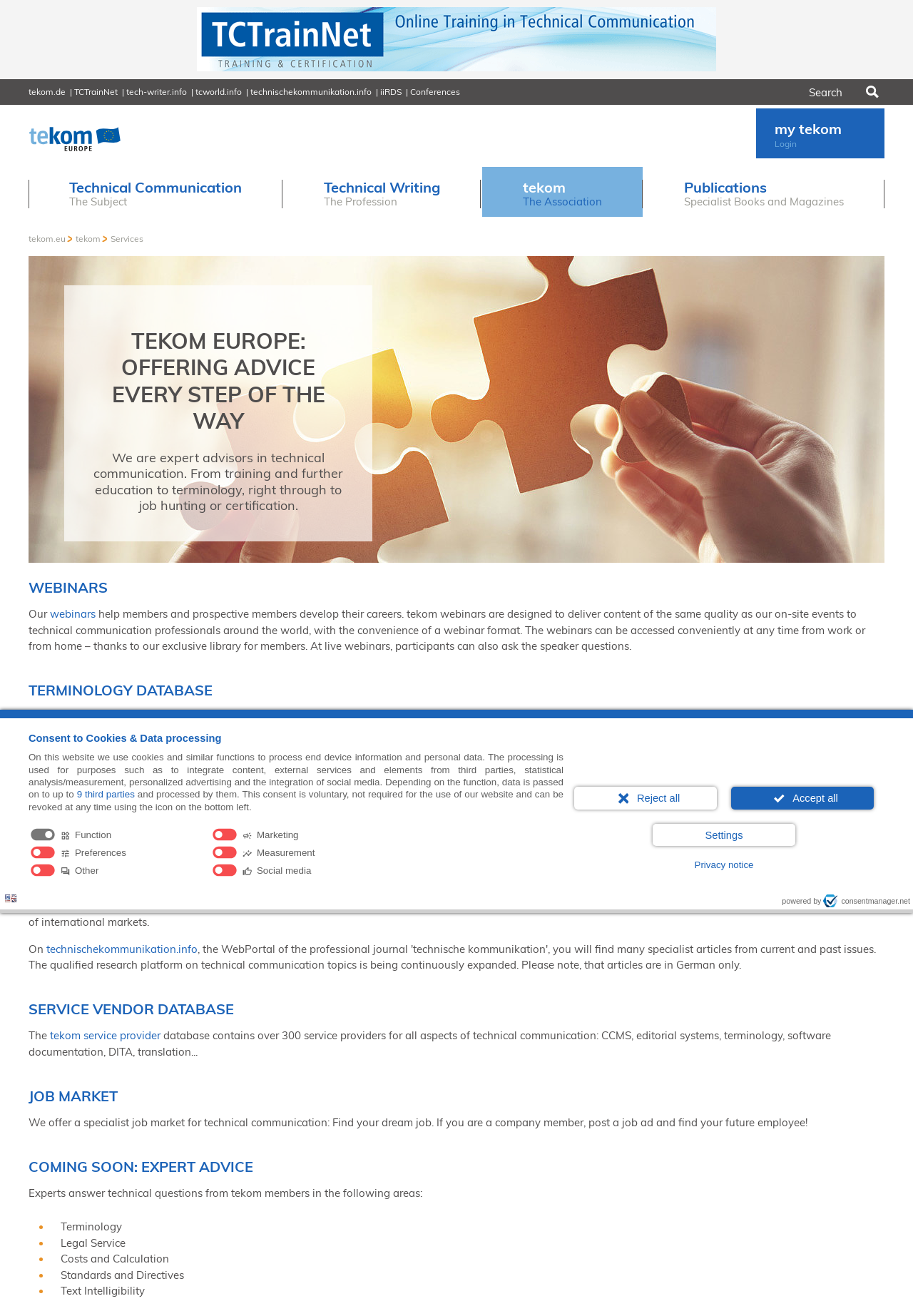Predict the bounding box of the UI element based on the description: "tcworld China Mai 23-24, 2024". The coordinates should be four float numbers between 0 and 1, formatted as [left, top, right, bottom].

[0.453, 0.104, 0.633, 0.122]